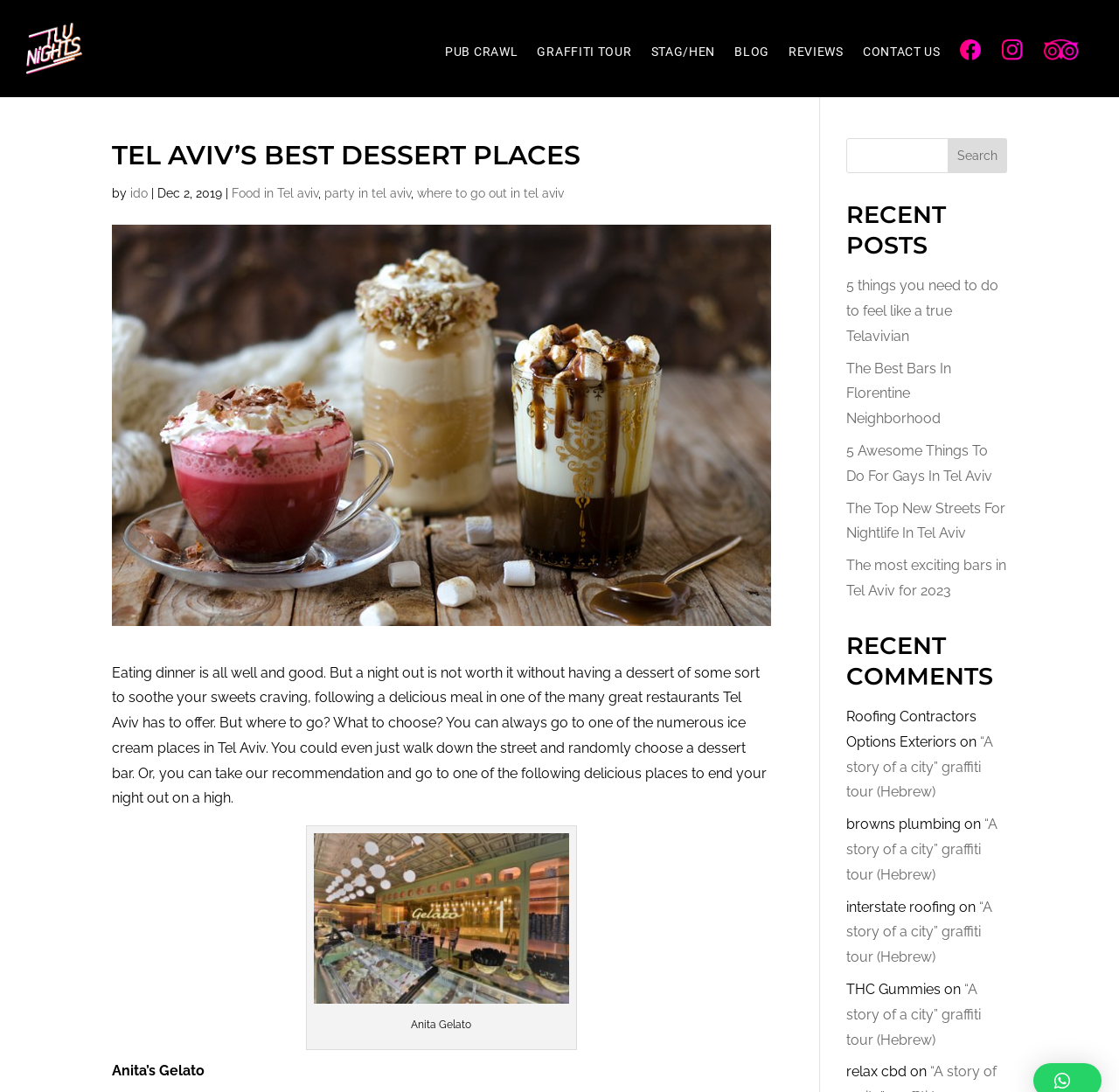What is the category of the links at the top of the webpage?
Give a comprehensive and detailed explanation for the question.

The links at the top of the webpage, including 'PUB CRAWL', 'GRAFFITI TOUR', 'STAG/HEN', and others, suggest that they are related to different types of tours or activities that can be done in Tel Aviv.